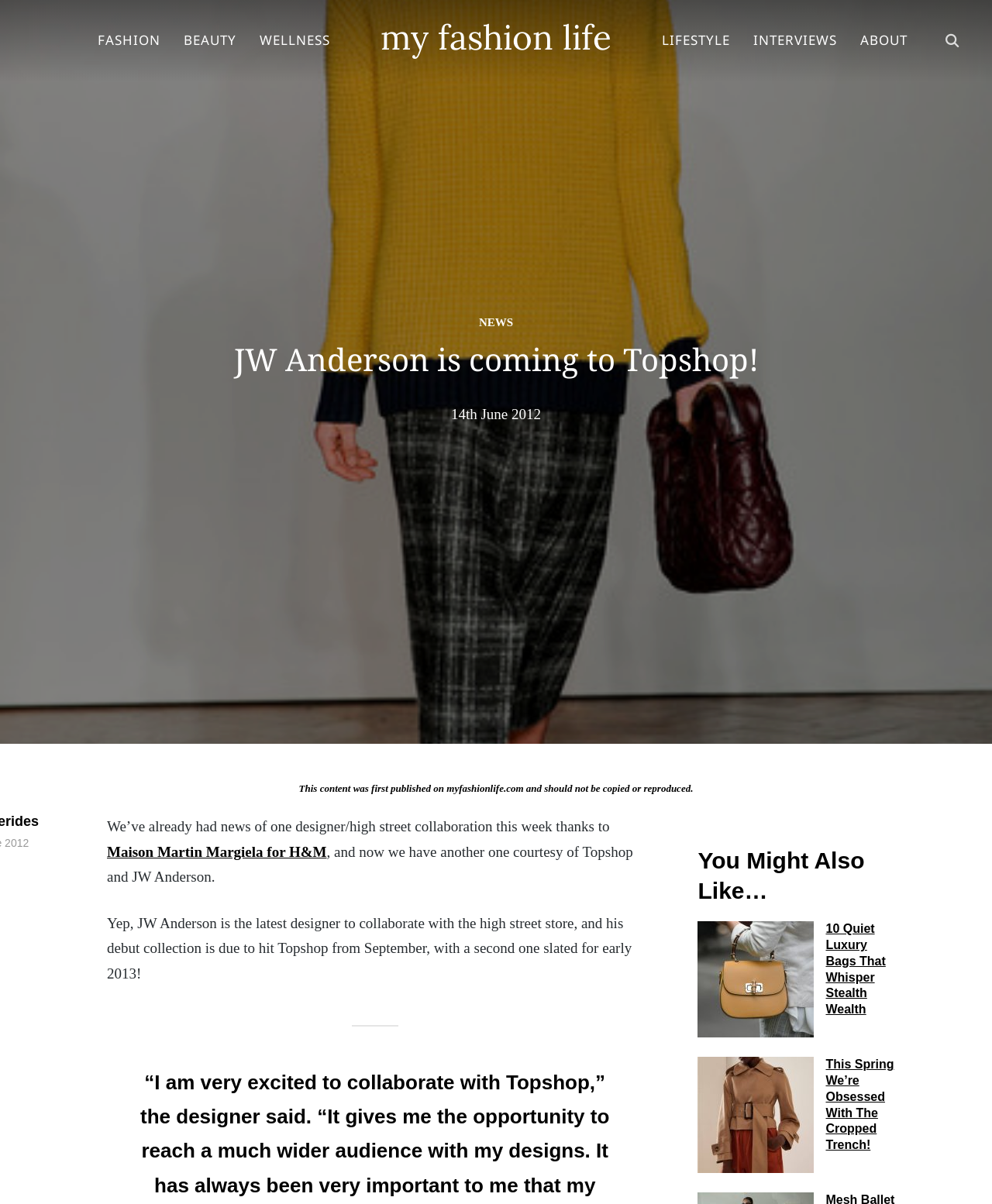Explain the features and main sections of the webpage comprehensively.

The webpage is about fashion news, specifically the collaboration between JW Anderson and Topshop. At the top, there are five links: "FASHION", "BEAUTY", "WELLNESS", "LIFESTYLE", and "INTERVIEWS", which are evenly spaced and aligned horizontally. Below these links, there is a heading "my fashion life" with a link to the same title. 

To the right of the heading, there are three more links: "ABOUT" and a "Search" button. The "Search" button is accompanied by a header section that contains a link to "NEWS" and a heading "JW Anderson is coming to Topshop!" with a timestamp "14th June 2012". 

Below the header section, there is a paragraph of text that discusses the collaboration between JW Anderson and Topshop, mentioning another collaboration between Maison Martin Margiela and H&M. The text is followed by another paragraph that provides more details about the JW Anderson collection.

At the bottom of the page, there is a section titled "You Might Also Like…" with two images and their corresponding headings and links. The images are for articles titled "10 Quiet Luxury Bags That Whisper Stealth Wealth" and "This Spring We’re Obsessed With The Cropped Trench!".